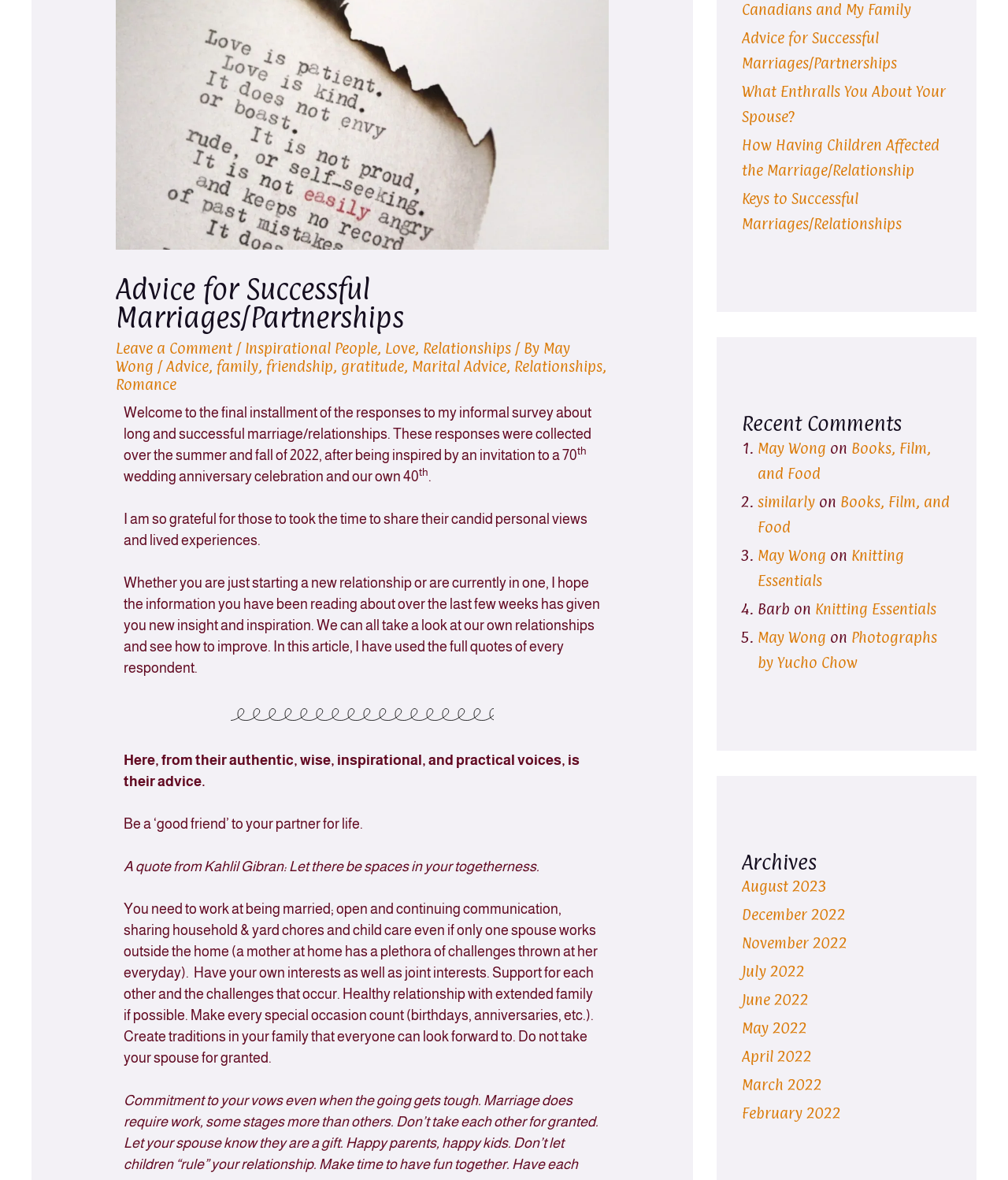Provide the bounding box coordinates in the format (top-left x, top-left y, bottom-right x, bottom-right y). All values are floating point numbers between 0 and 1. Determine the bounding box coordinate of the UI element described as: Books, Film, and Food

[0.752, 0.418, 0.942, 0.454]